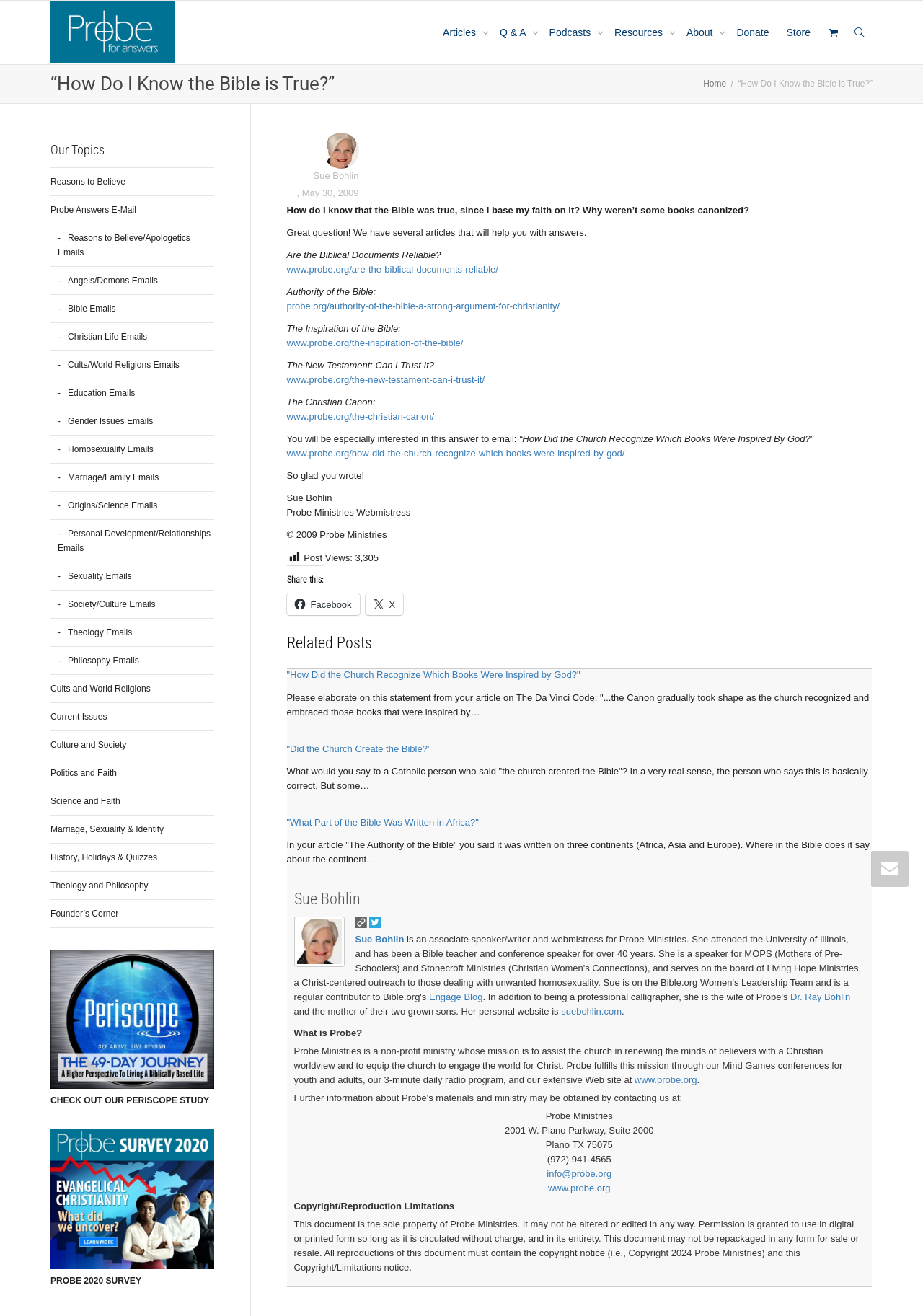Identify the bounding box coordinates for the UI element described as: "May 30, 2009January 31, 2019".

[0.327, 0.142, 0.389, 0.151]